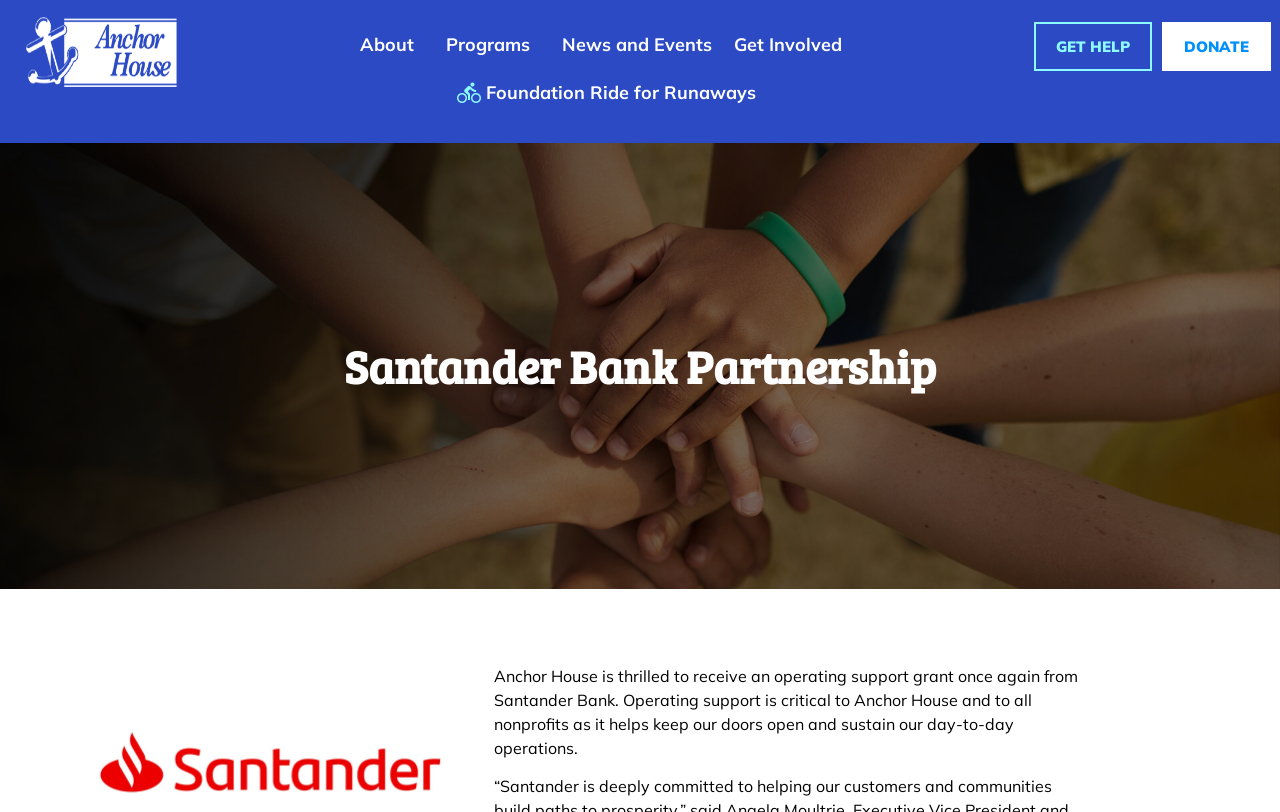Provide the bounding box coordinates for the UI element described in this sentence: "News and Events". The coordinates should be four float values between 0 and 1, i.e., [left, top, right, bottom].

[0.431, 0.027, 0.565, 0.084]